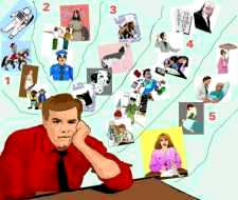Offer a detailed explanation of the image's components.

The image portrays a man seated at a table, appearing contemplative and slightly distressed, as various illustrated images emanate from his head. This visual representation likely signifies the concept of "Mental Images" or "Time Track," suggesting that these images symbolize memories or past incidents stored in the mind. Surrounding the man are several scenes, categorized numerically from 1 to 5, depicting different situations or experiences, which may illustrate thoughts or emotional responses related to his past. The overall composition emphasizes the connection between memory recollection and the influence of past experiences on the present state of mind. This artwork serves as a metaphor for how individuals process and internalize various life events through mental imagery.